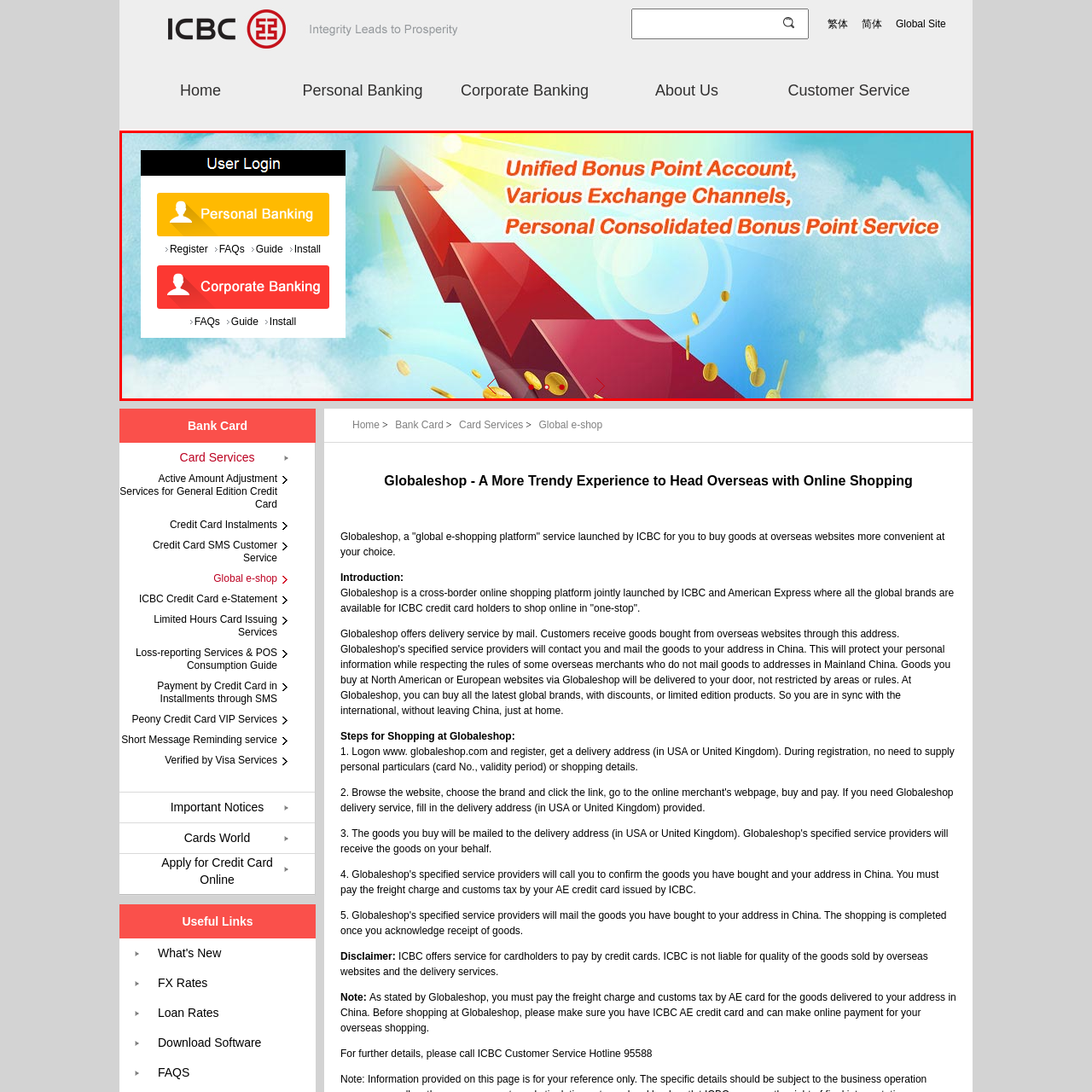Please examine the section highlighted with a blue border and provide a thorough response to the following question based on the visual information: 
What is the purpose of the 'Unified Bonus Point Account' feature?

The question asks about the purpose of the 'Unified Bonus Point Account' feature. Based on the caption, it is clear that this feature is meant to provide a consolidated bonus point service, emphasizing the benefits of the banking service platform.